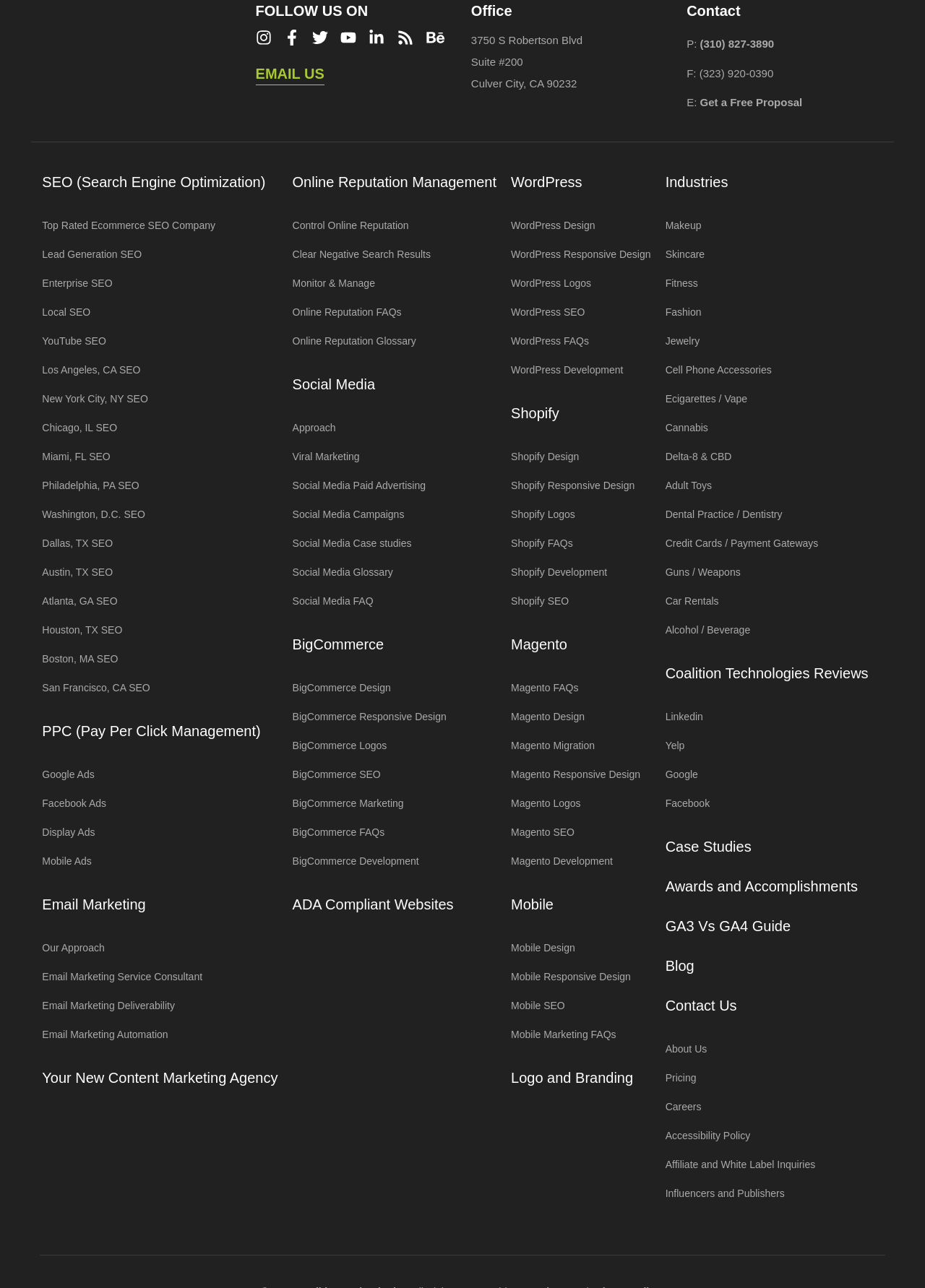What is the phone number?
Look at the image and answer the question using a single word or phrase.

(310) 827-3890